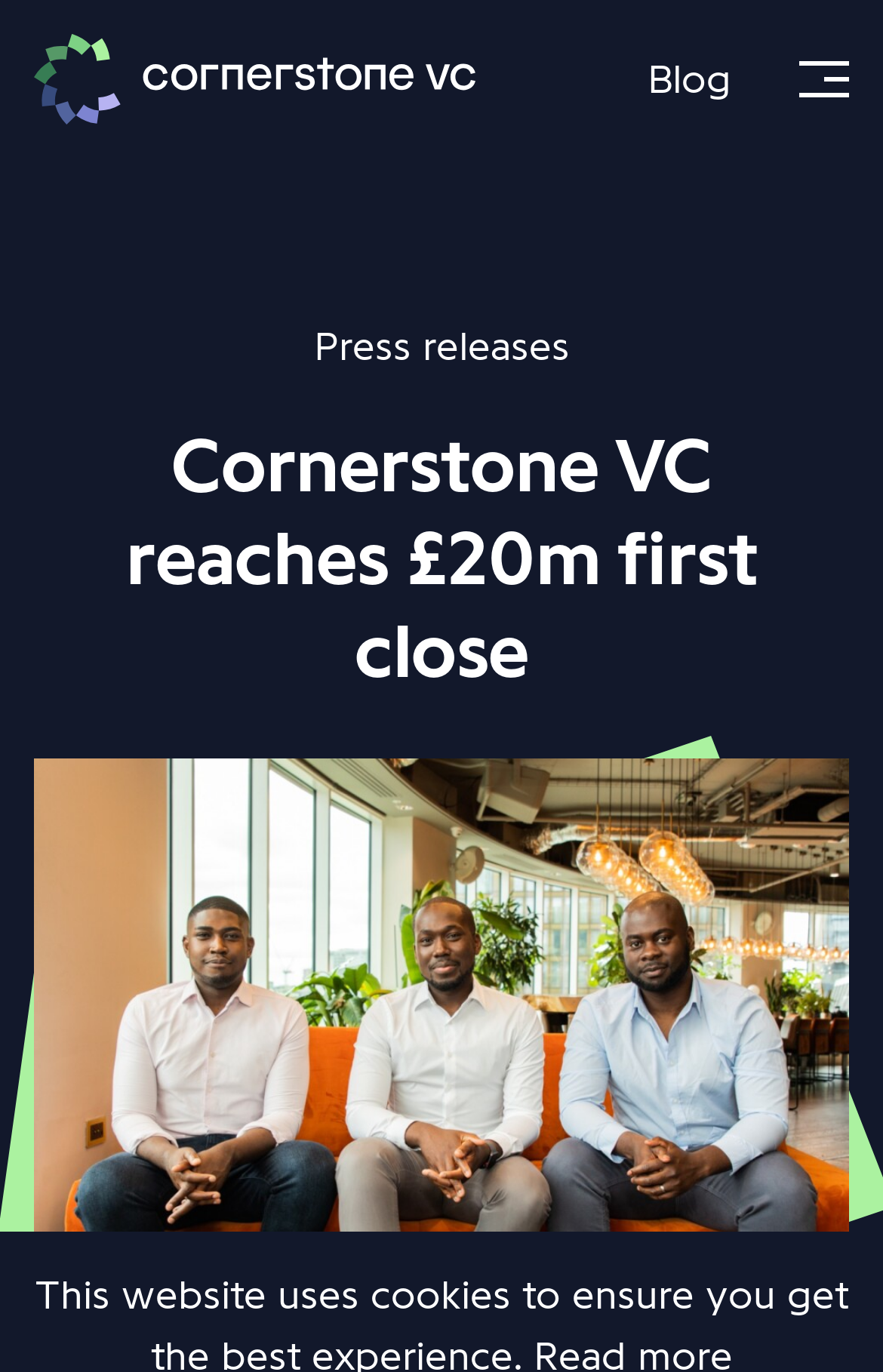Identify the bounding box for the UI element described as: "Cornerstone VC". The coordinates should be four float numbers between 0 and 1, i.e., [left, top, right, bottom].

[0.038, 0.025, 0.538, 0.091]